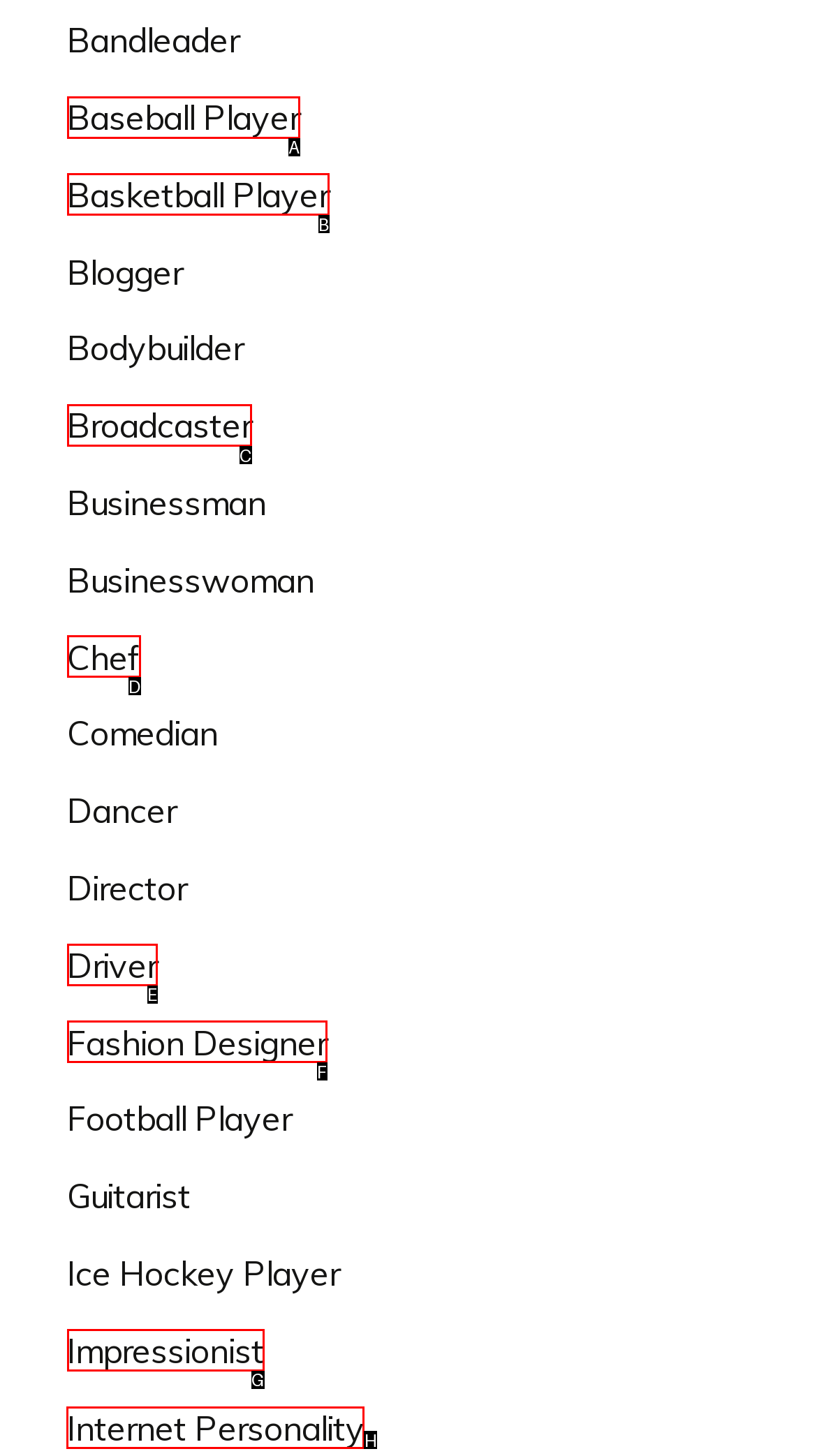Identify the appropriate lettered option to execute the following task: Check out Internet Personality
Respond with the letter of the selected choice.

H